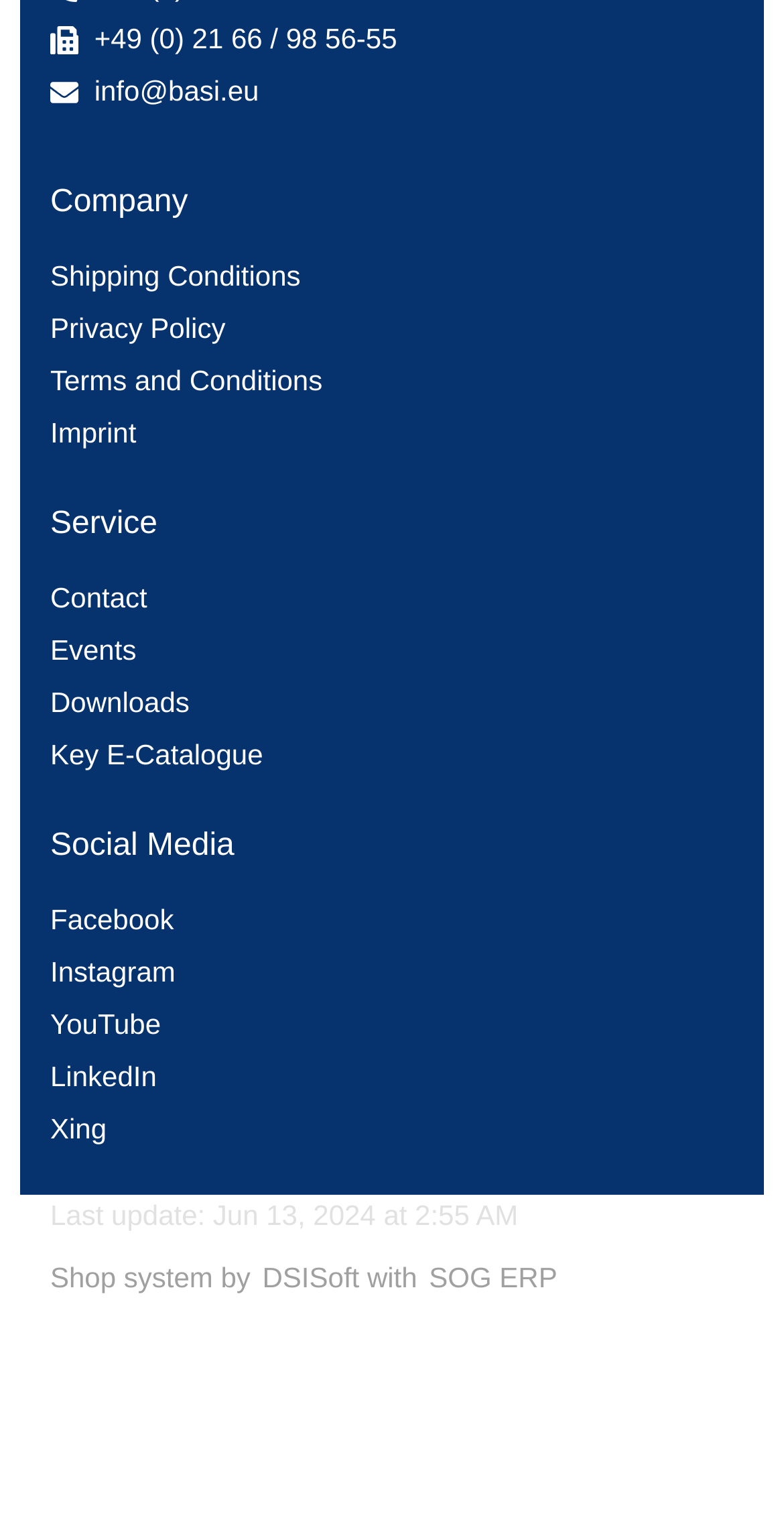Determine the coordinates of the bounding box for the clickable area needed to execute this instruction: "check the shipping conditions".

[0.064, 0.163, 0.577, 0.197]